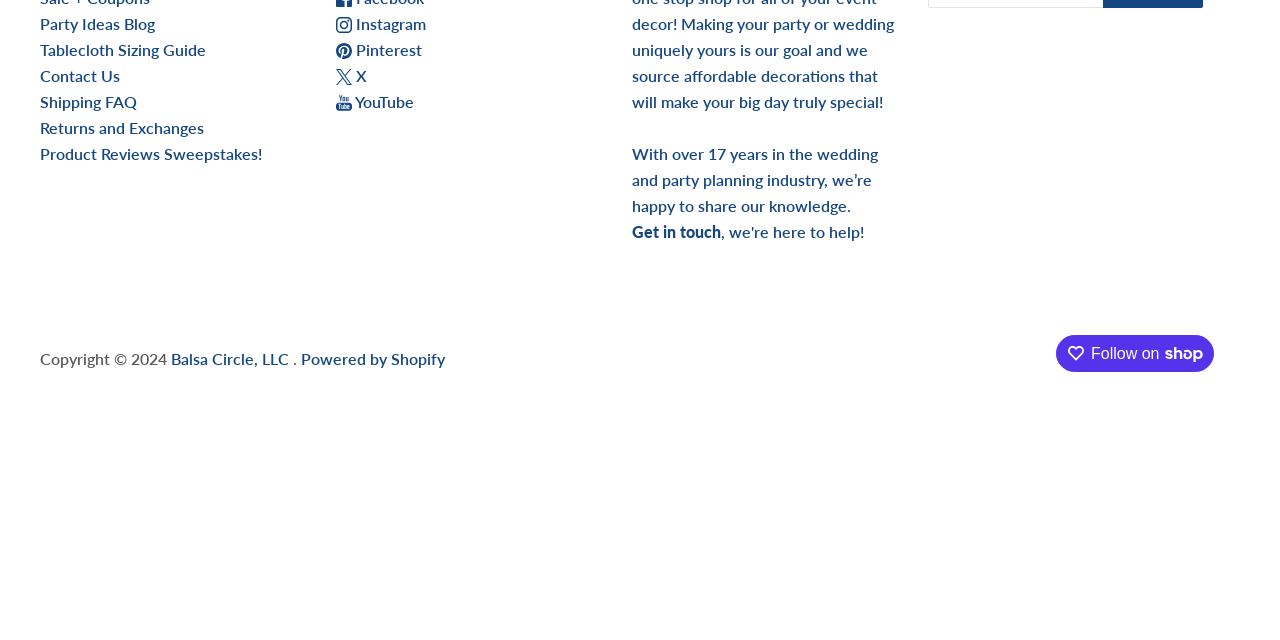Please specify the bounding box coordinates in the format (top-left x, top-left y, bottom-right x, bottom-right y), with values ranging from 0 to 1. Identify the bounding box for the UI component described as follows: parent_node: Search: name="search"

None